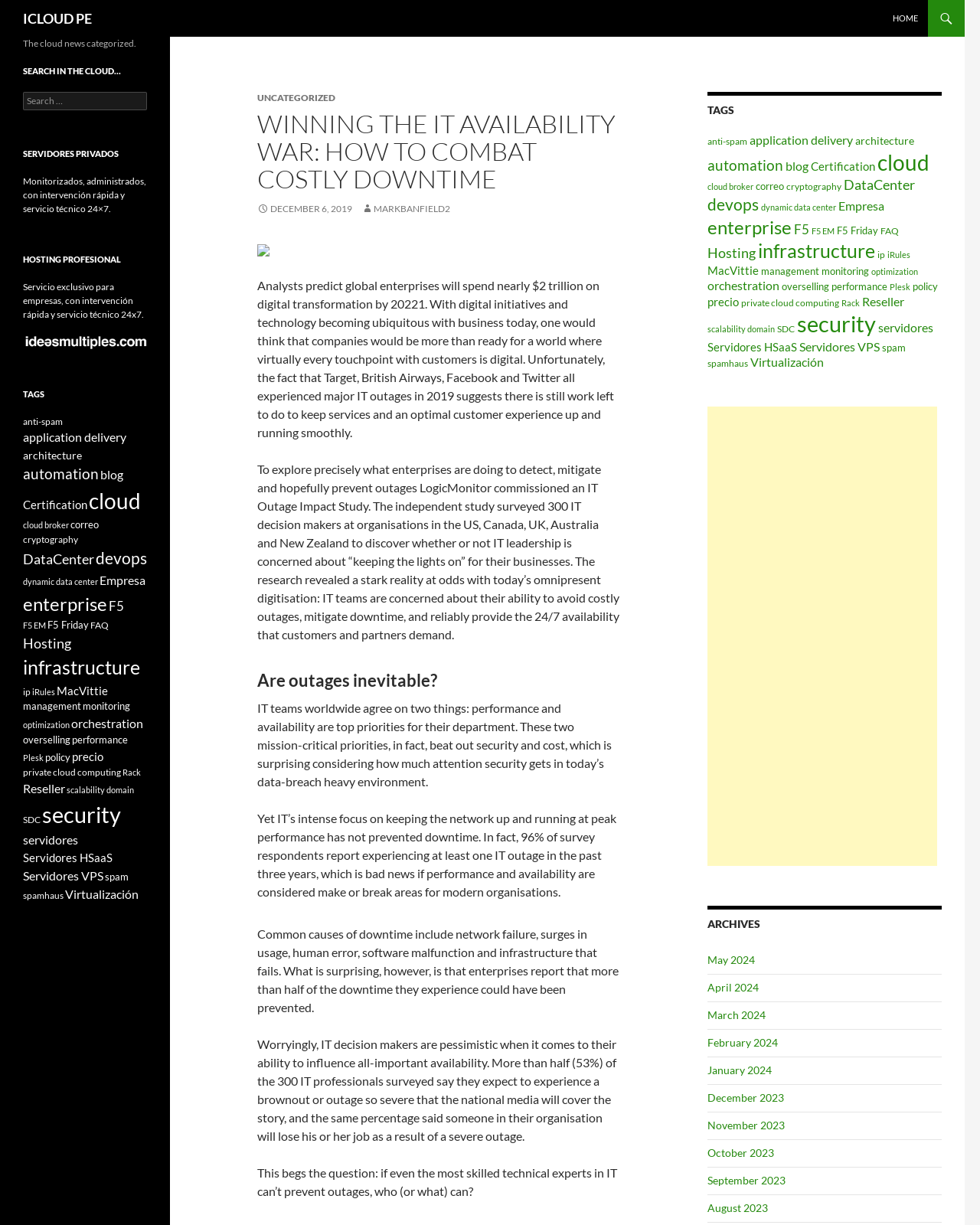Using the information in the image, could you please answer the following question in detail:
What is the predicted global spending on digital transformation by 2022?

The predicted global spending on digital transformation by 2022 can be found in the first paragraph 'Analysts predict global enterprises will spend nearly $2 trillion on digital transformation by 20221...'.